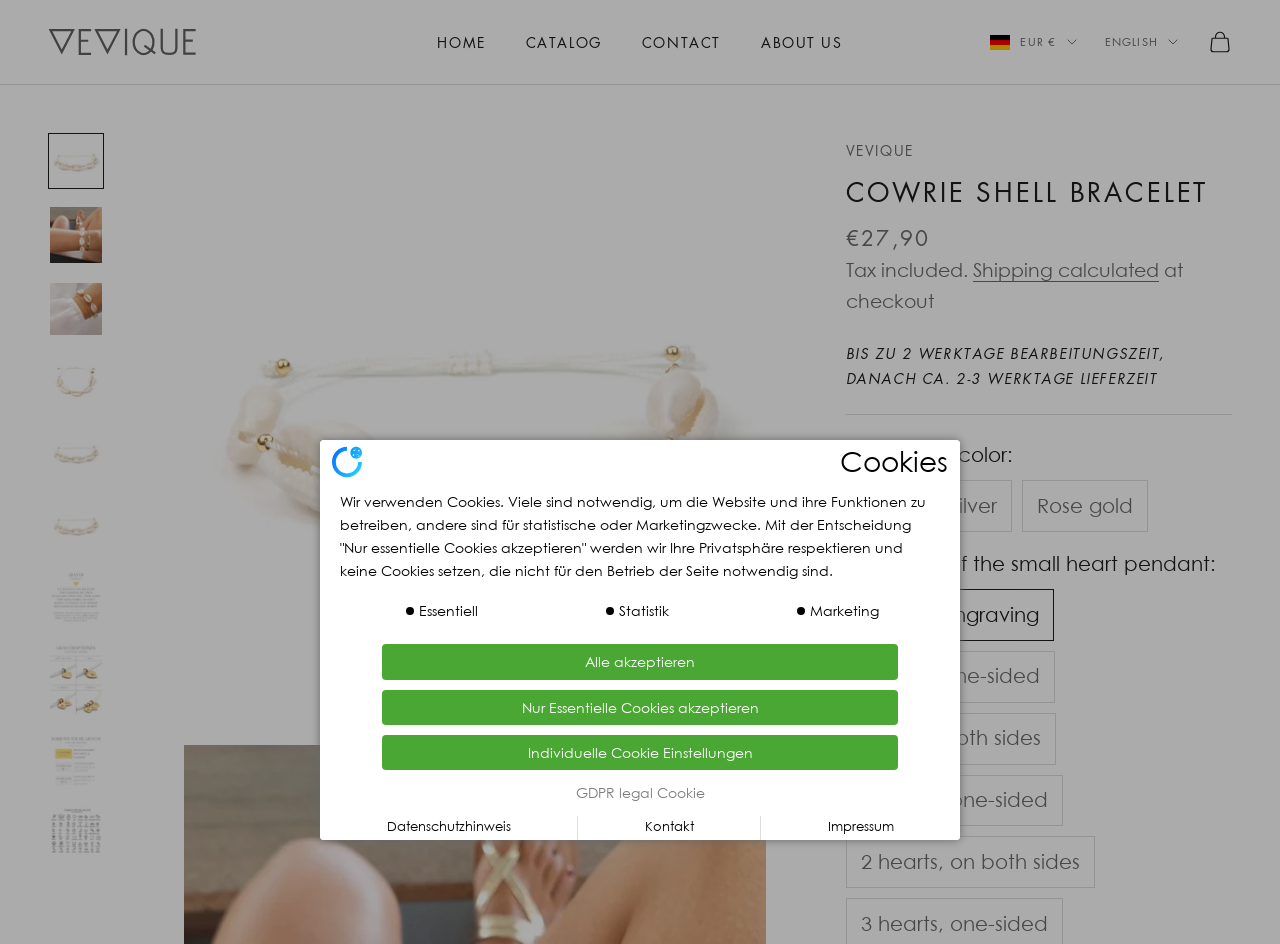Predict the bounding box coordinates of the UI element that matches this description: "About Us". The coordinates should be in the format [left, top, right, bottom] with each value between 0 and 1.

[0.594, 0.032, 0.658, 0.058]